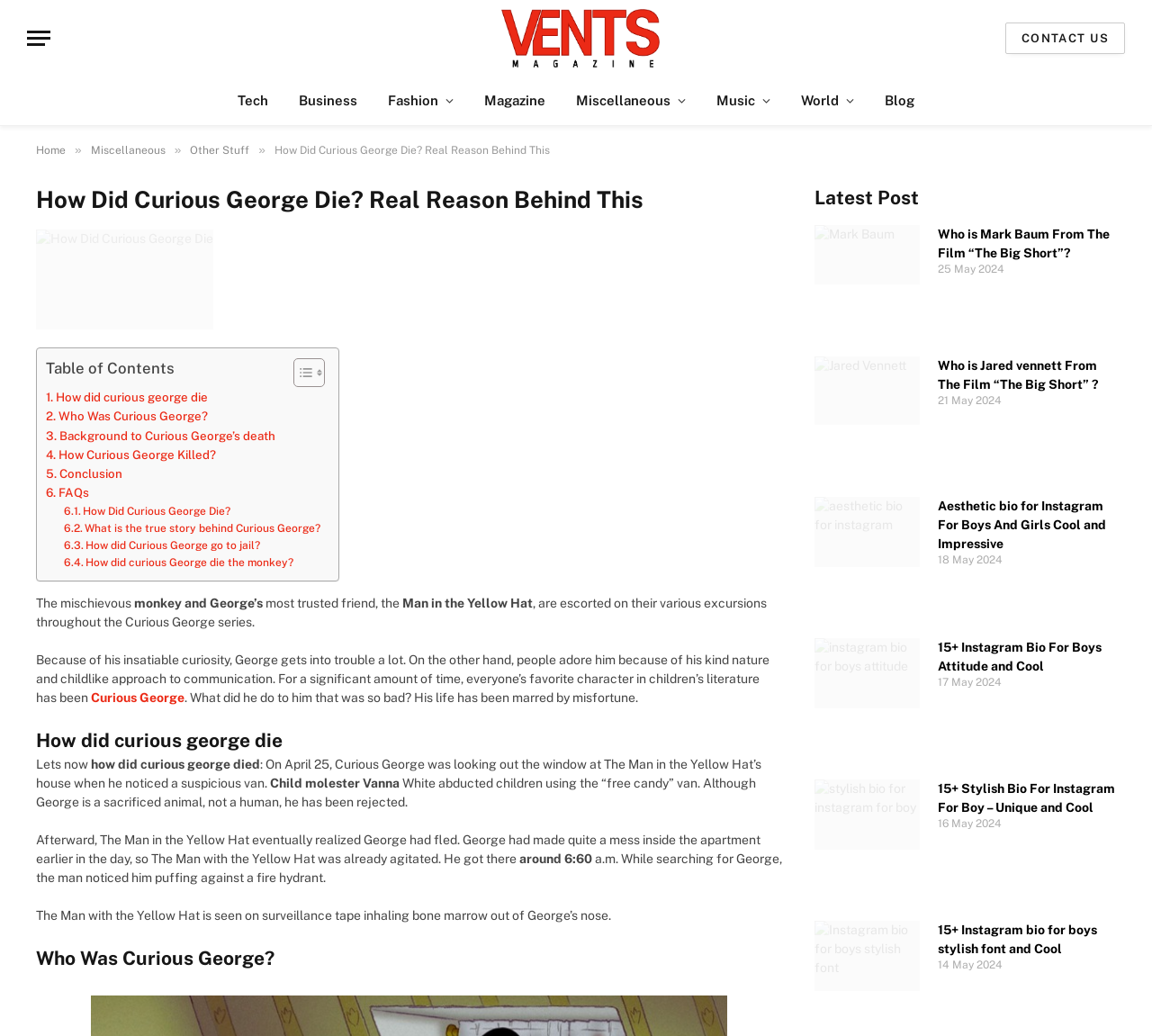What is the name of the monkey in the story?
Look at the image and respond with a one-word or short phrase answer.

Curious George